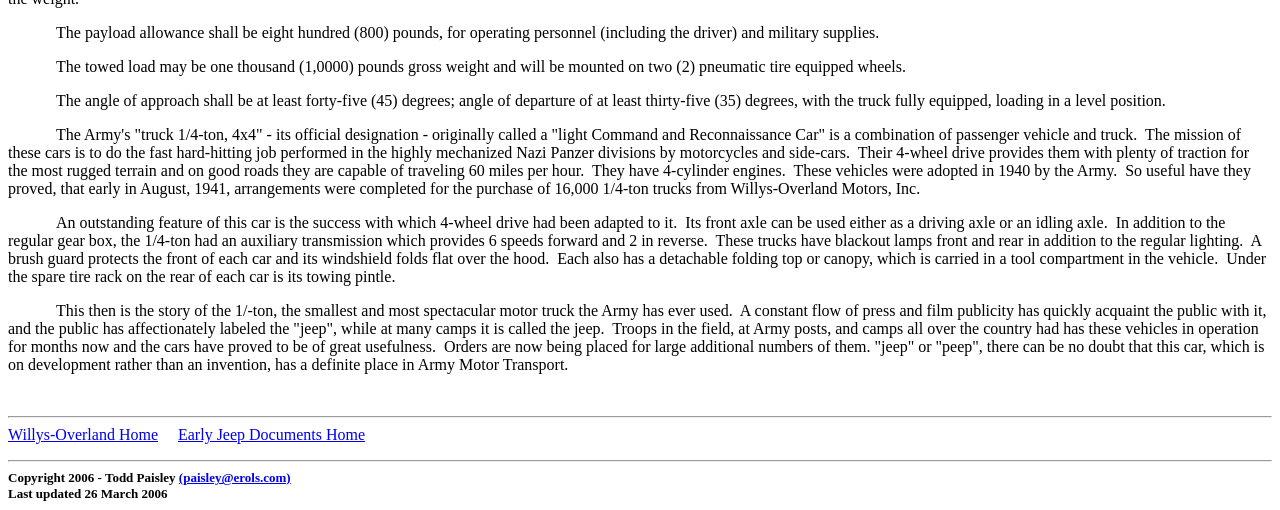What is the payload allowance of the truck?
Using the image as a reference, answer the question in detail.

The answer can be found in the first StaticText element, which states 'The payload allowance shall be eight hundred (800) pounds, for operating personnel (including the driver) and military supplies.'